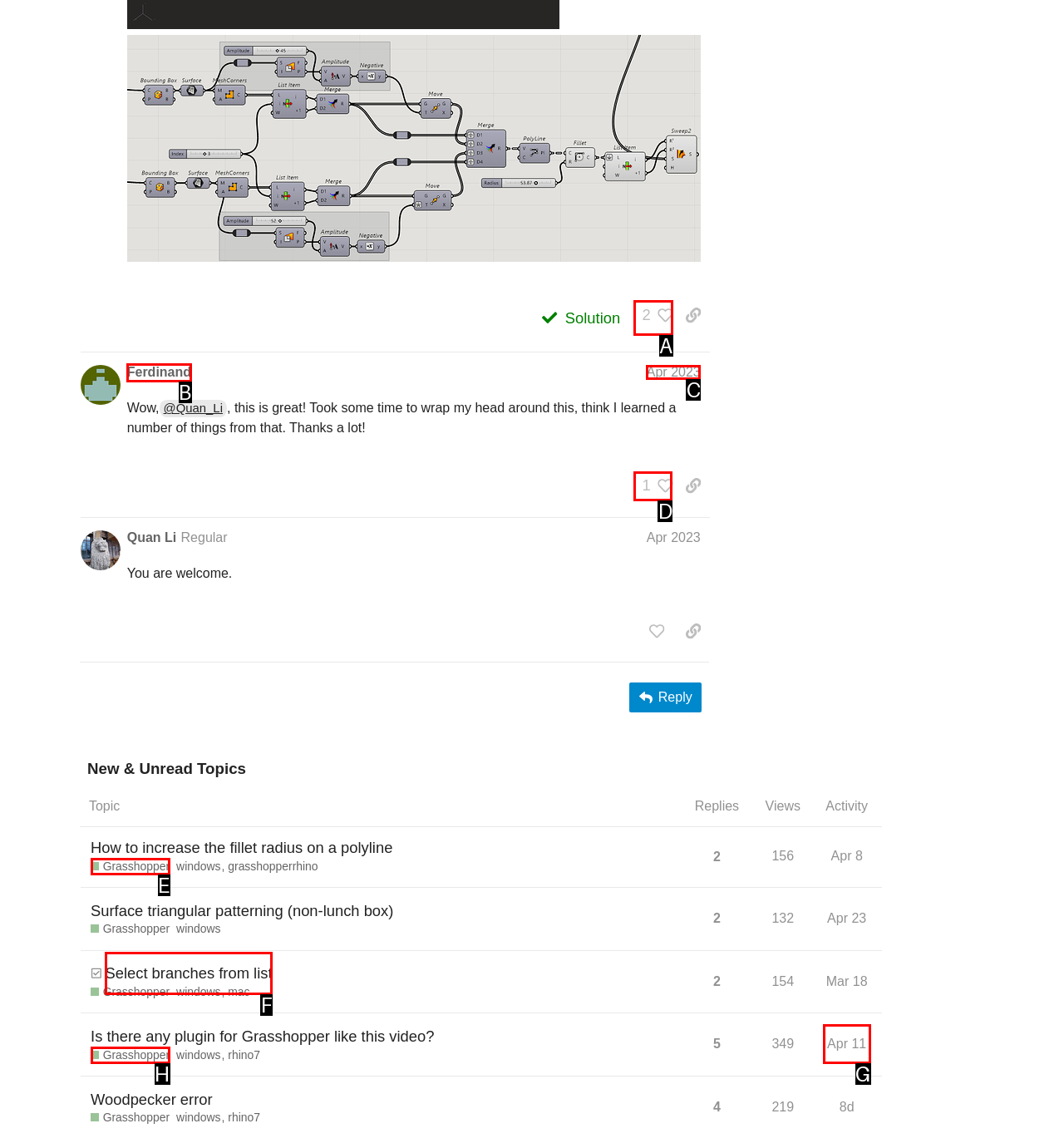Determine the HTML element to click for the instruction: Like the post by @Ferdinand.
Answer with the letter corresponding to the correct choice from the provided options.

D